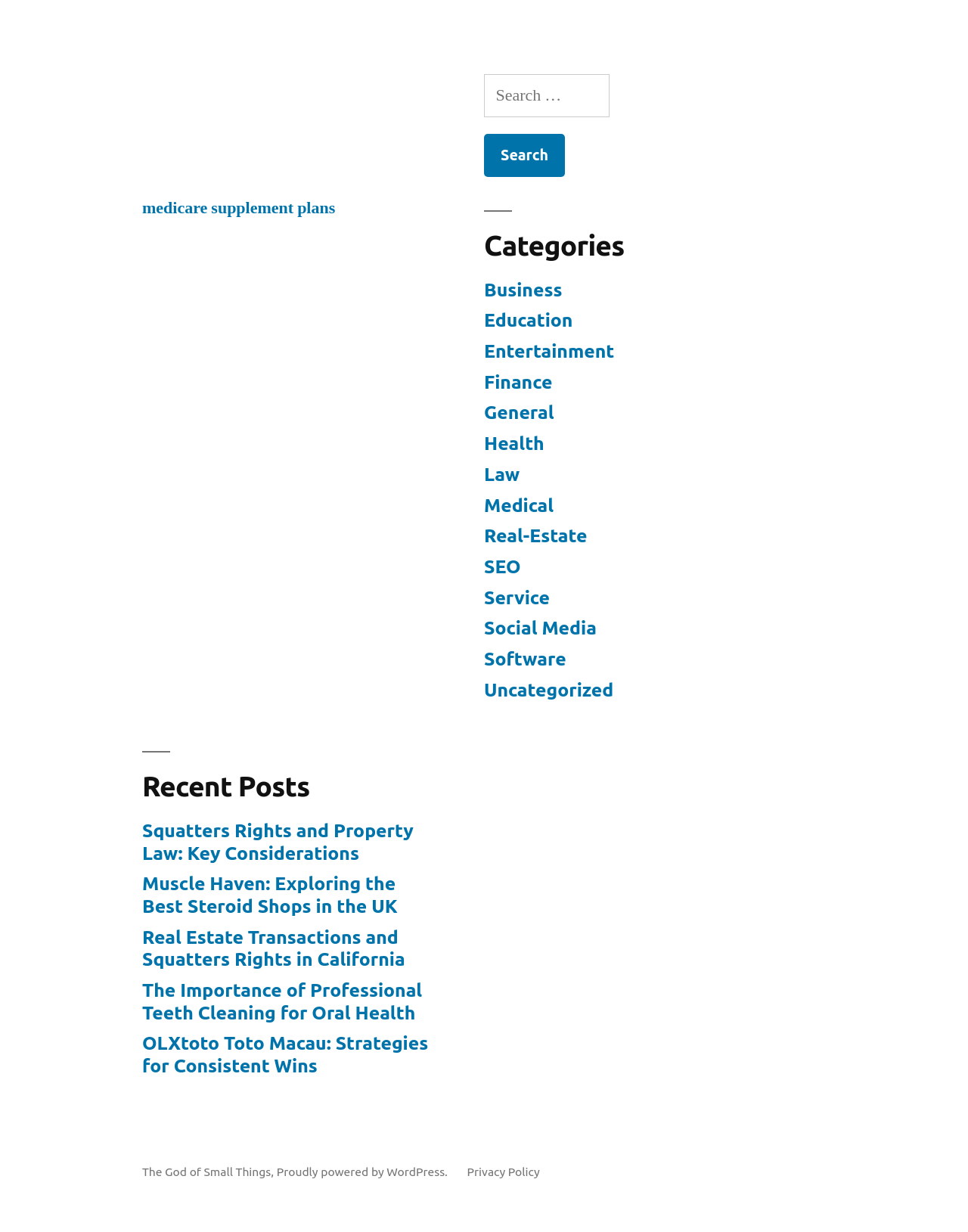What categories are available on the website?
Using the image as a reference, give a one-word or short phrase answer.

Multiple categories